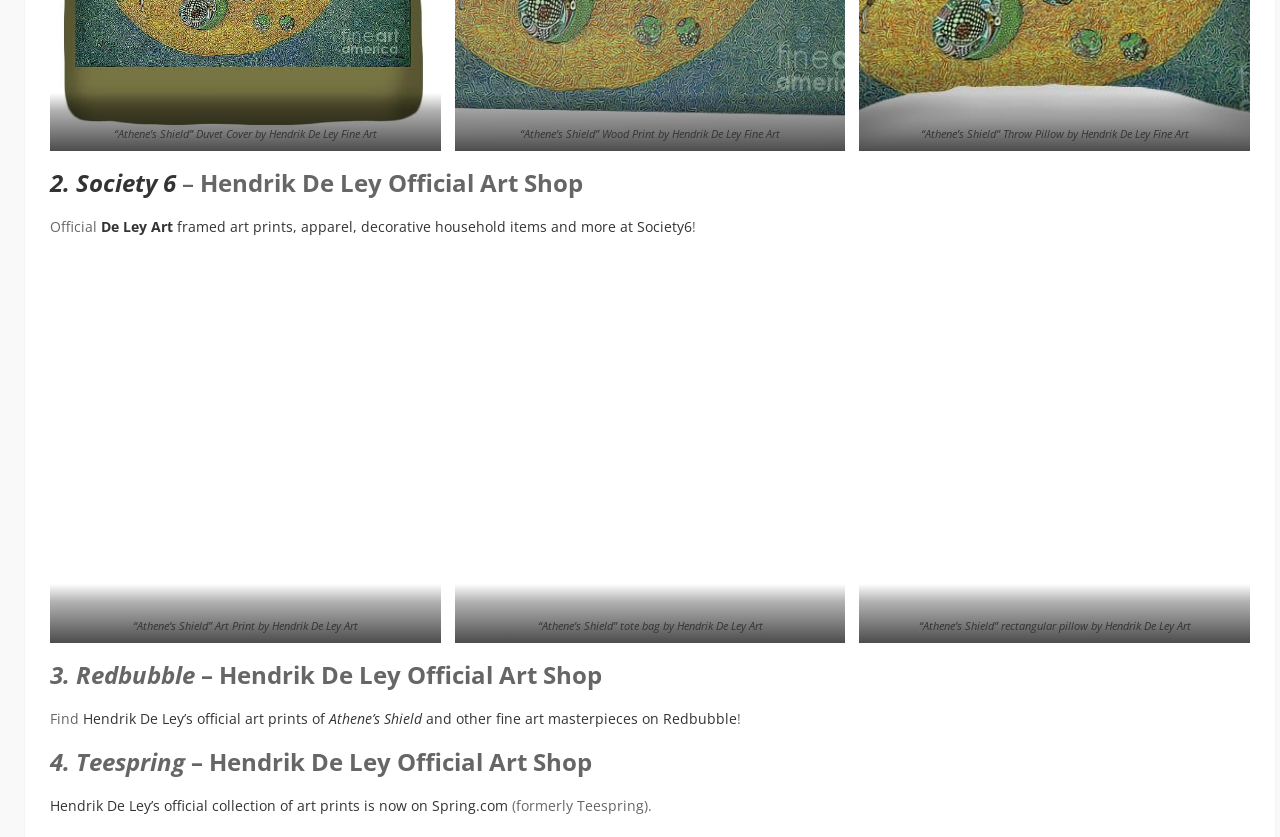Pinpoint the bounding box coordinates of the clickable element needed to complete the instruction: "Find Hendrik De Ley's official art prints on Redbubble". The coordinates should be provided as four float numbers between 0 and 1: [left, top, right, bottom].

[0.065, 0.847, 0.576, 0.869]